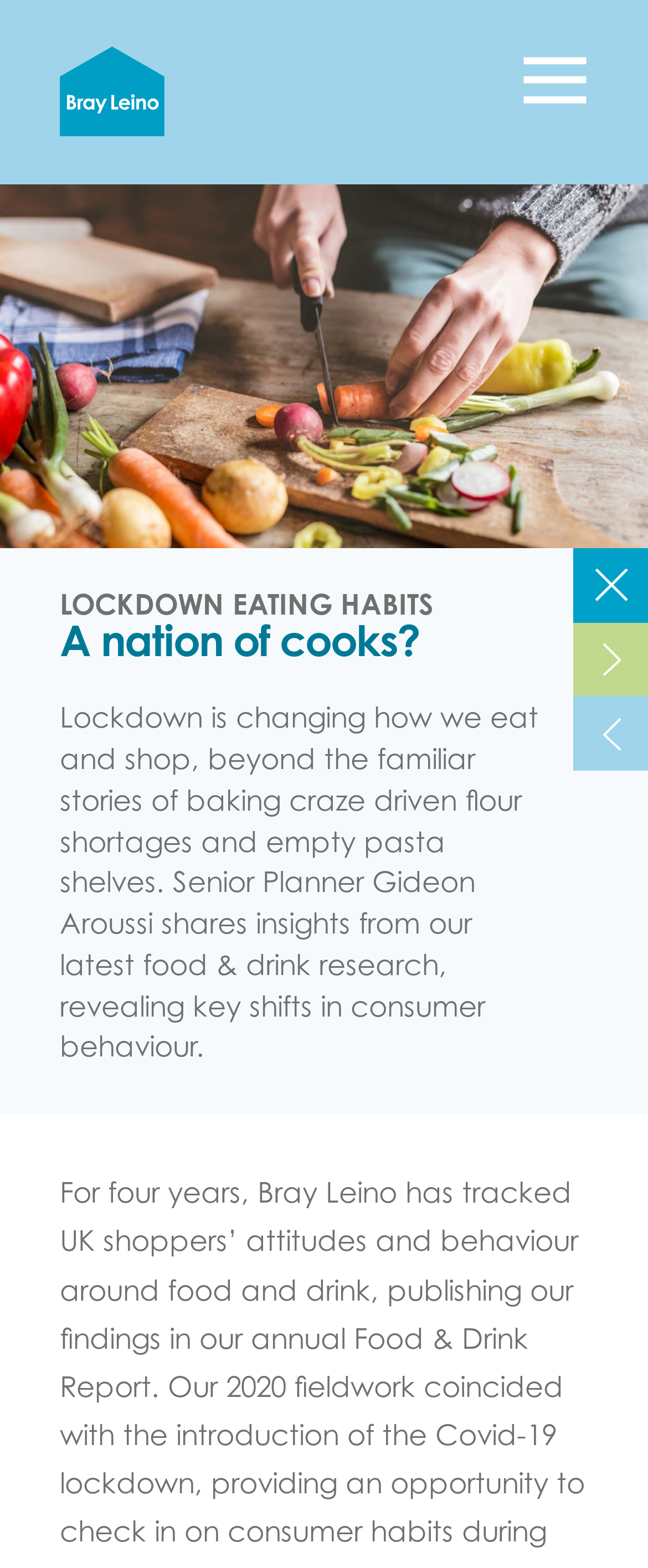Extract the bounding box coordinates for the UI element described by the text: "Read previous article". The coordinates should be in the form of [left, top, right, bottom] with values between 0 and 1.

[0.885, 0.444, 1.0, 0.492]